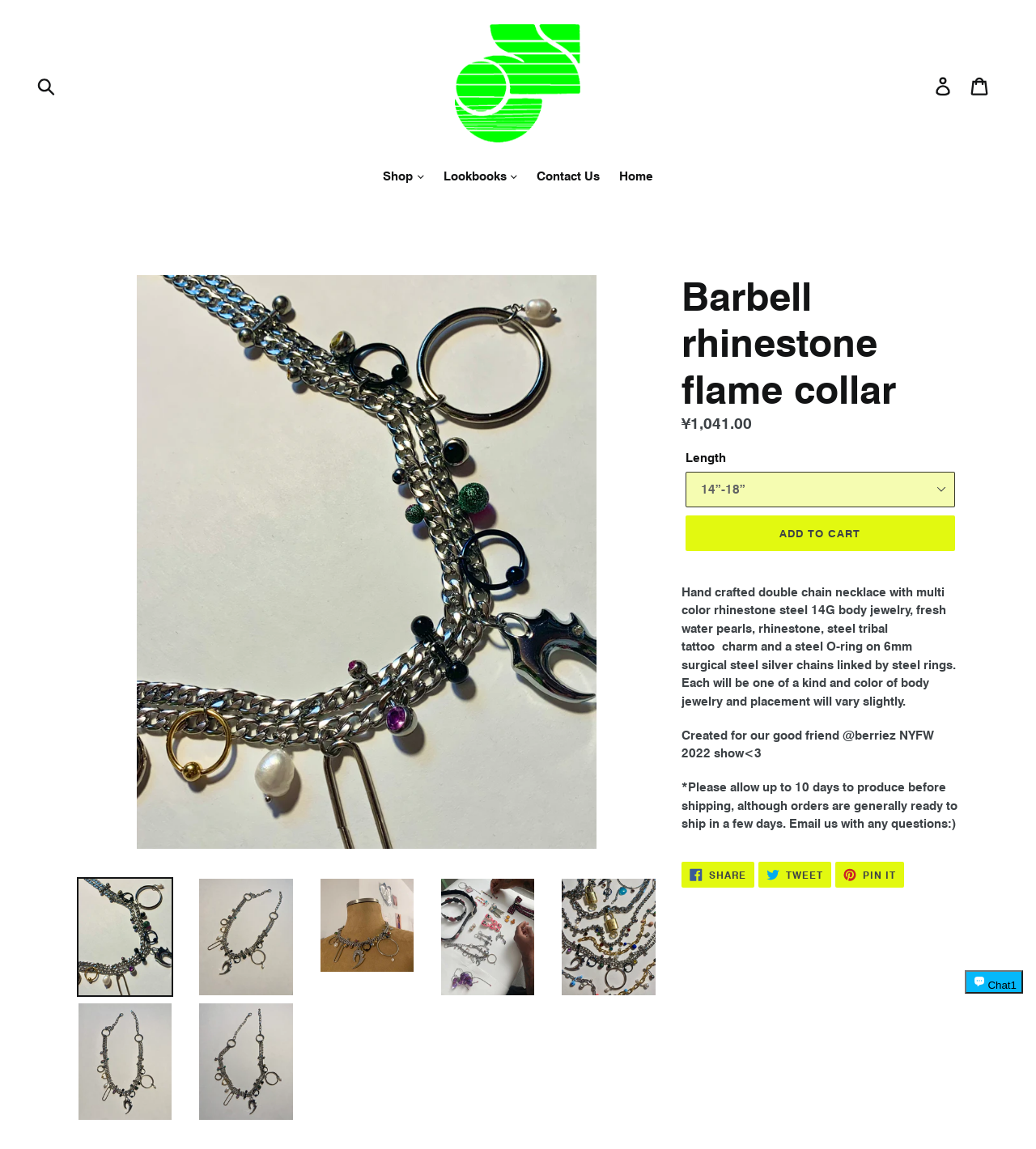Provide the bounding box coordinates of the HTML element described by the text: "parent_node: Submit aria-label="Search" name="q" placeholder="Search"".

[0.043, 0.059, 0.084, 0.09]